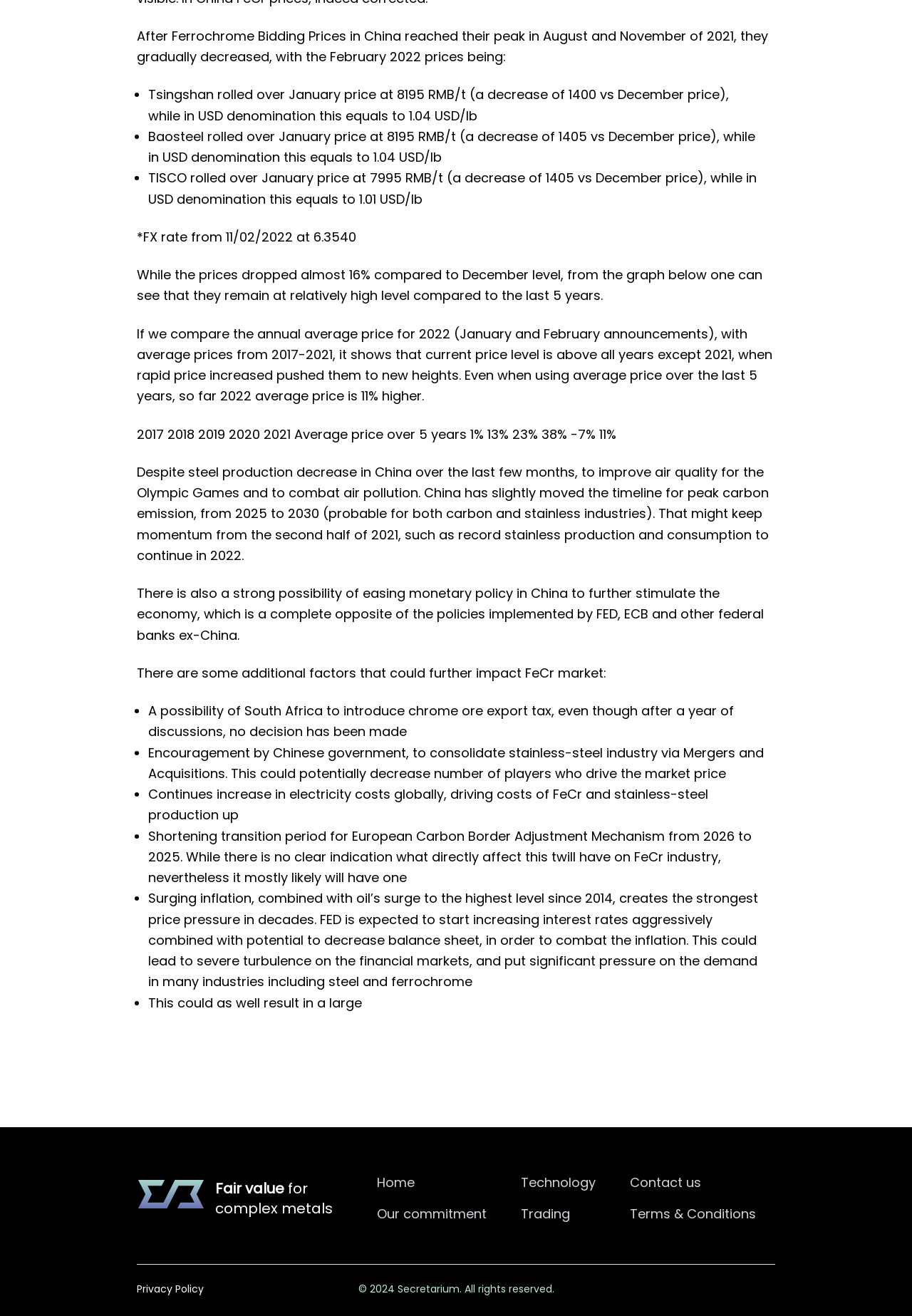Locate the bounding box of the UI element with the following description: "Contact us".

[0.69, 0.892, 0.768, 0.905]